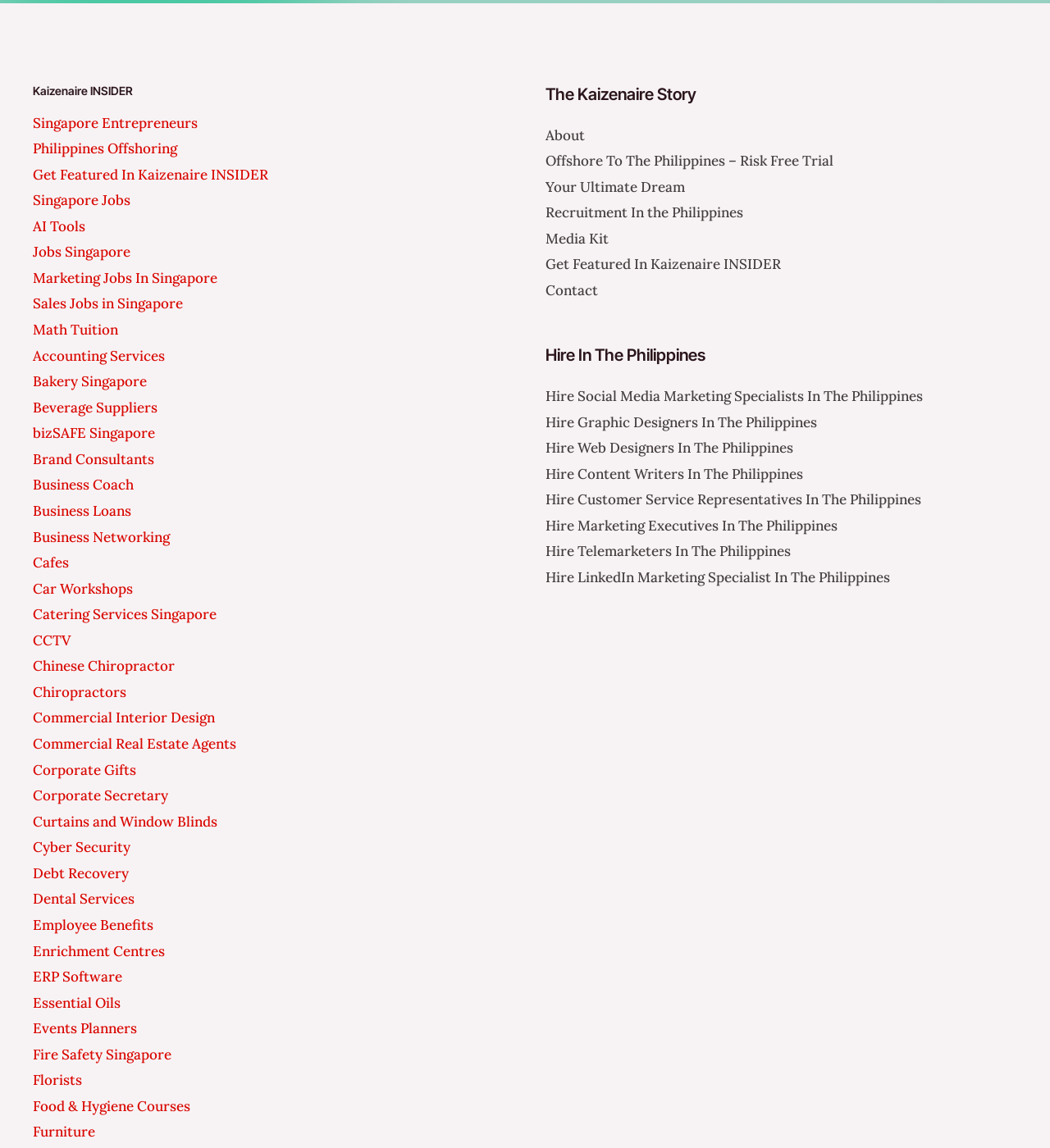What is the topic of the link 'Marketing Jobs In Singapore'?
From the image, provide a succinct answer in one word or a short phrase.

Job